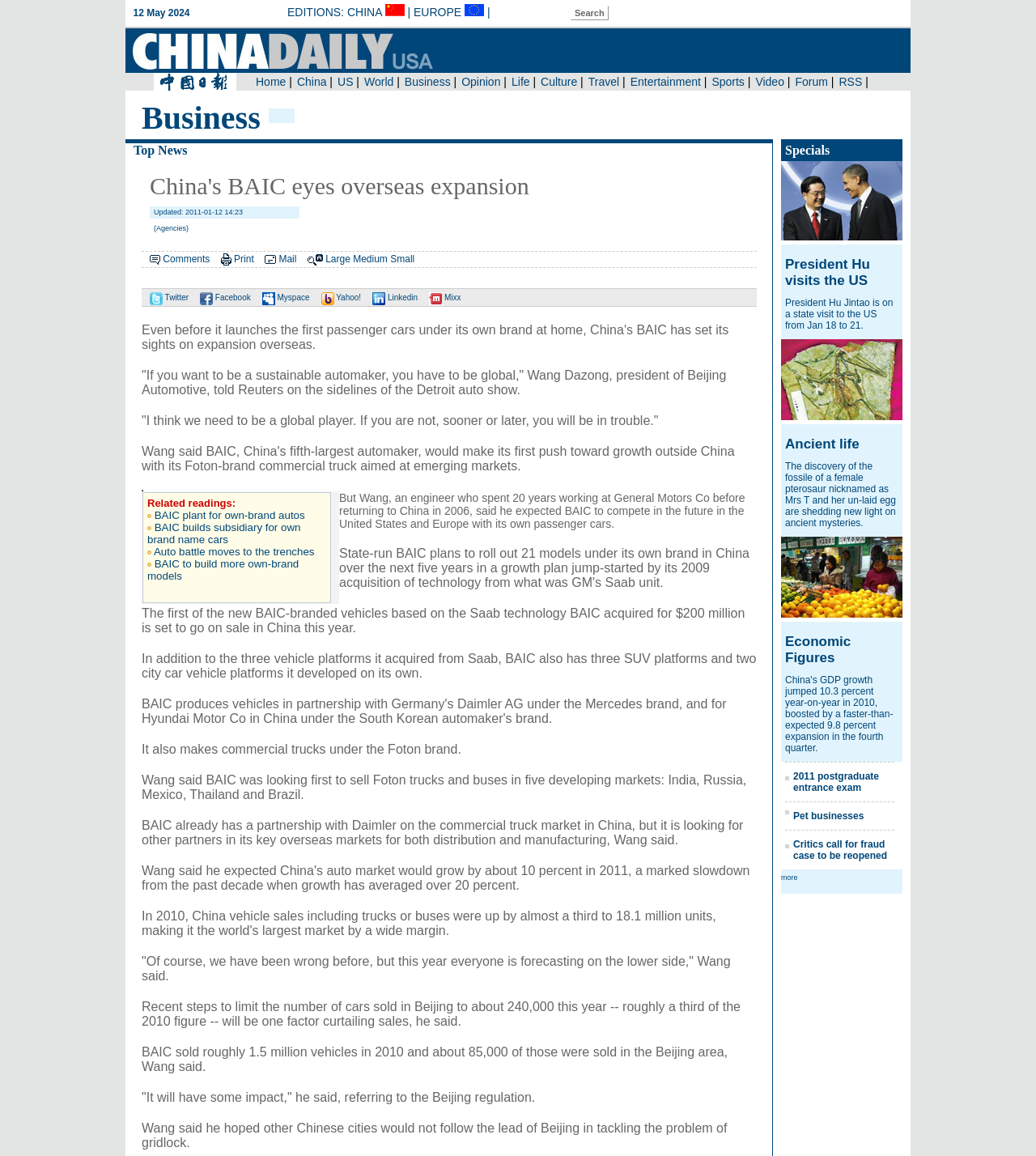How many vehicles did BAIC sell in 2010?
Please interpret the details in the image and answer the question thoroughly.

I determined the answer by looking at the static text 'BAIC sold roughly 1.5 million vehicles in 2010...' located at [0.137, 0.904, 0.702, 0.928] which mentions the sales figure.